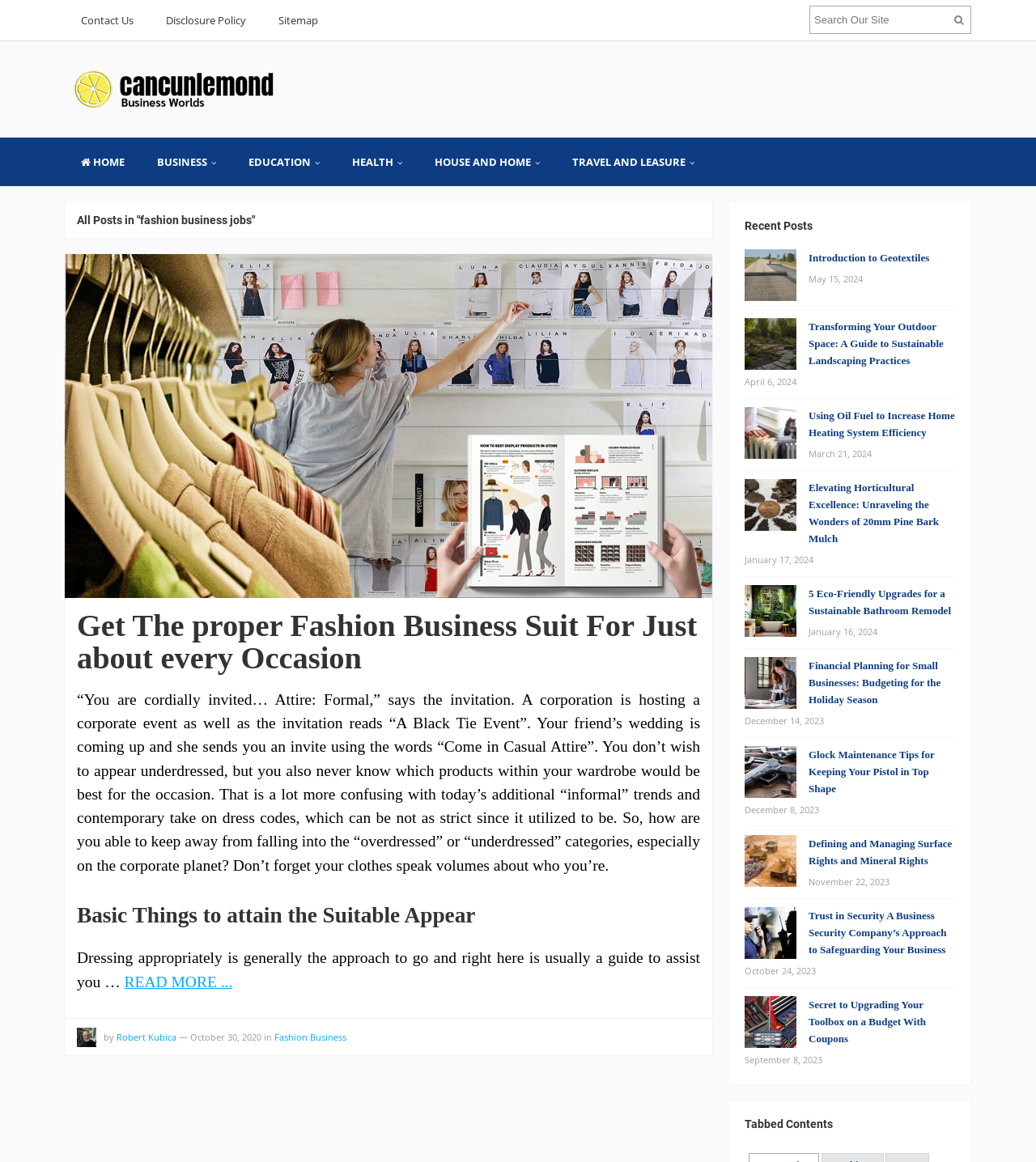Please reply to the following question using a single word or phrase: 
What is the website about?

fashion business jobs